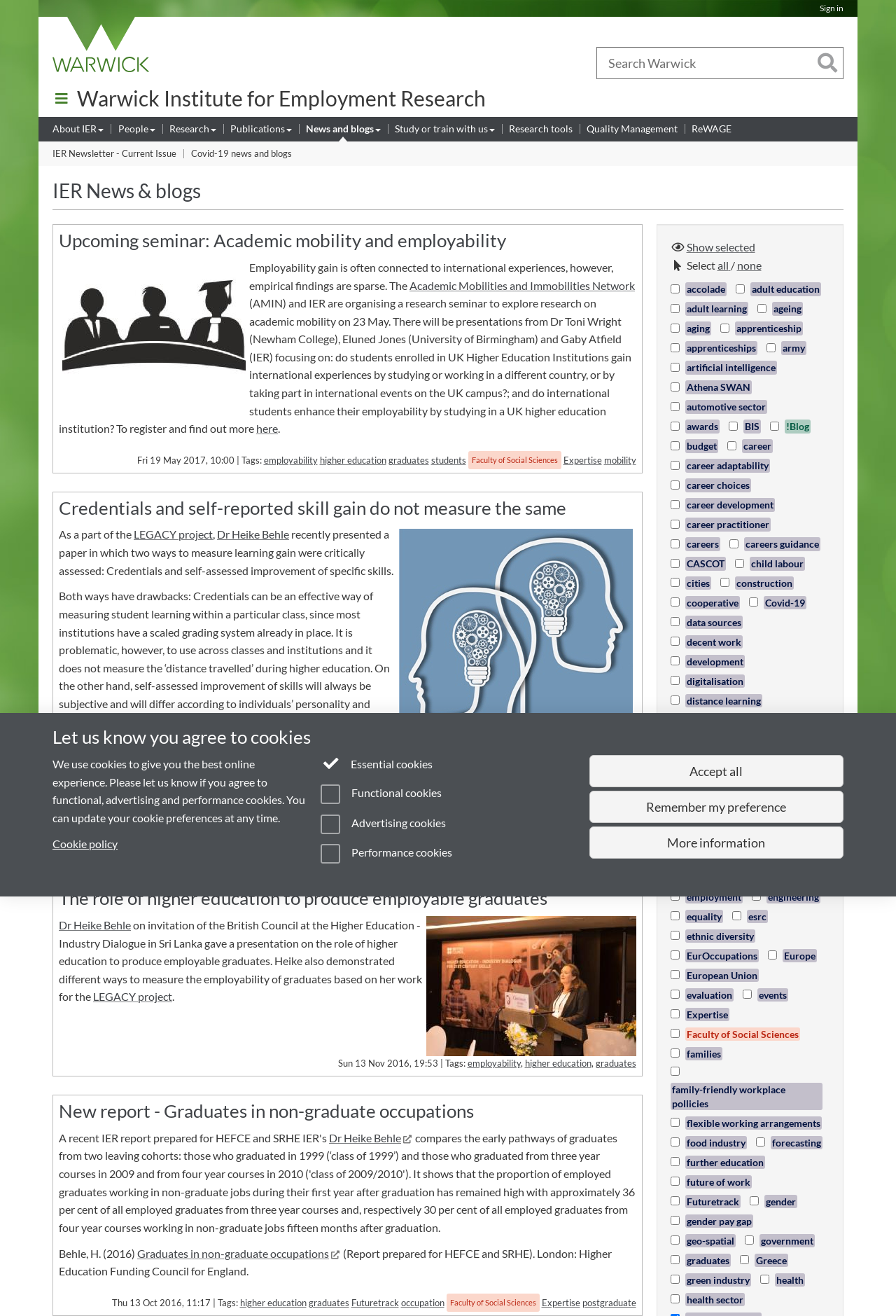Determine the bounding box of the UI element mentioned here: "employer investment". The coordinates must be in the format [left, top, right, bottom] with values ranging from 0 to 1.

[0.748, 0.632, 0.87, 0.645]